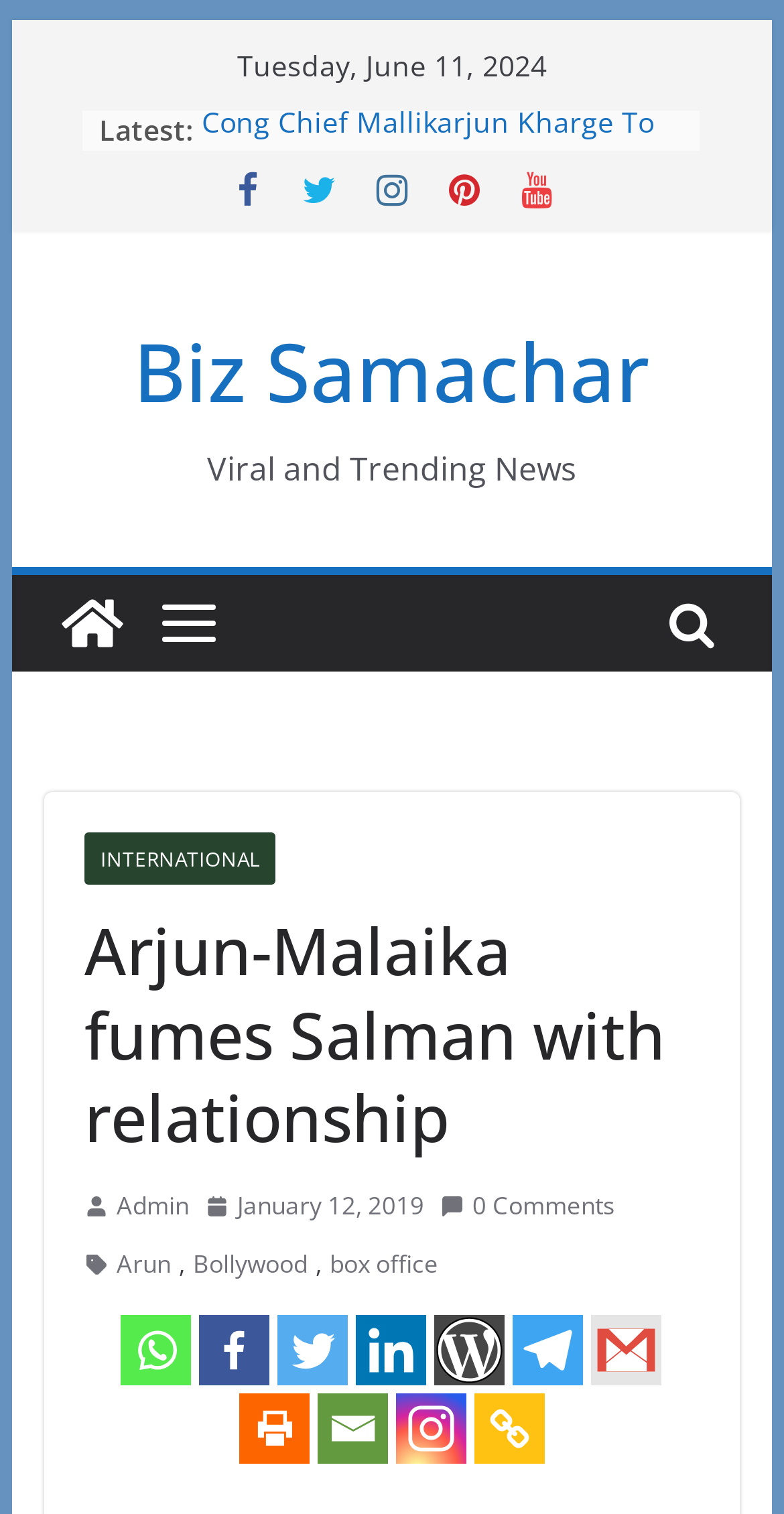Identify the bounding box coordinates of the region I need to click to complete this instruction: "Click on the 'Cong Chief Mallikarjun Kharge To Lead INDIA Alliance' news link".

[0.258, 0.073, 0.835, 0.125]